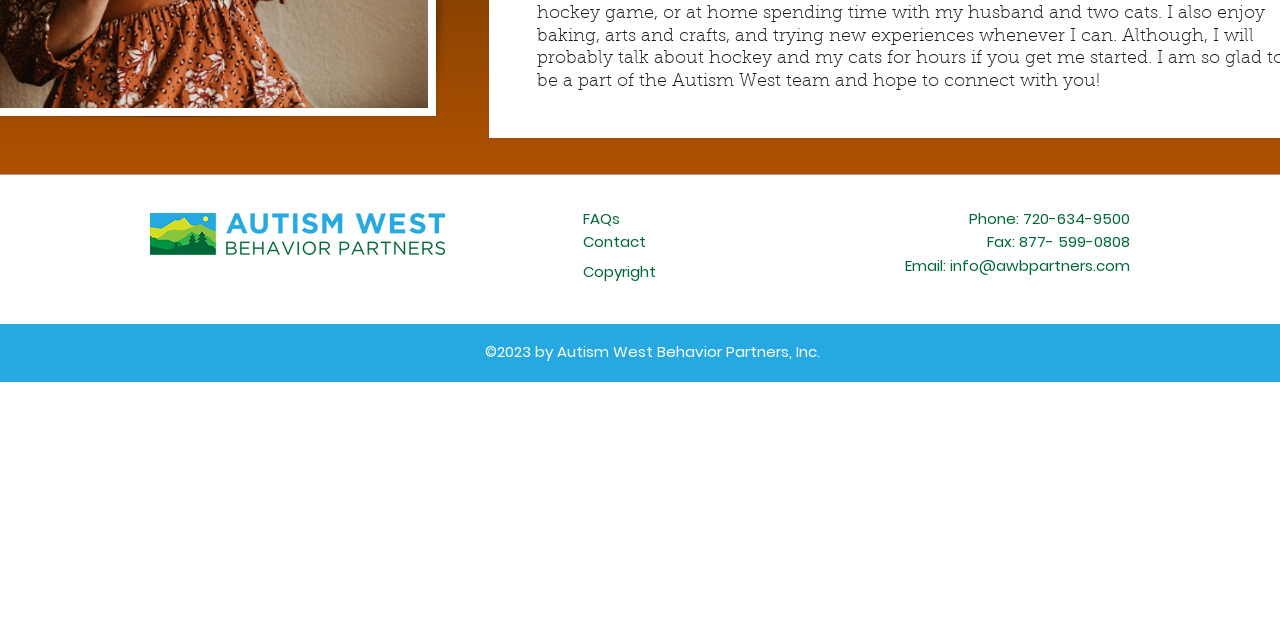Determine the bounding box coordinates for the UI element matching this description: "Email: info@awbpartners.com".

[0.707, 0.398, 0.883, 0.43]